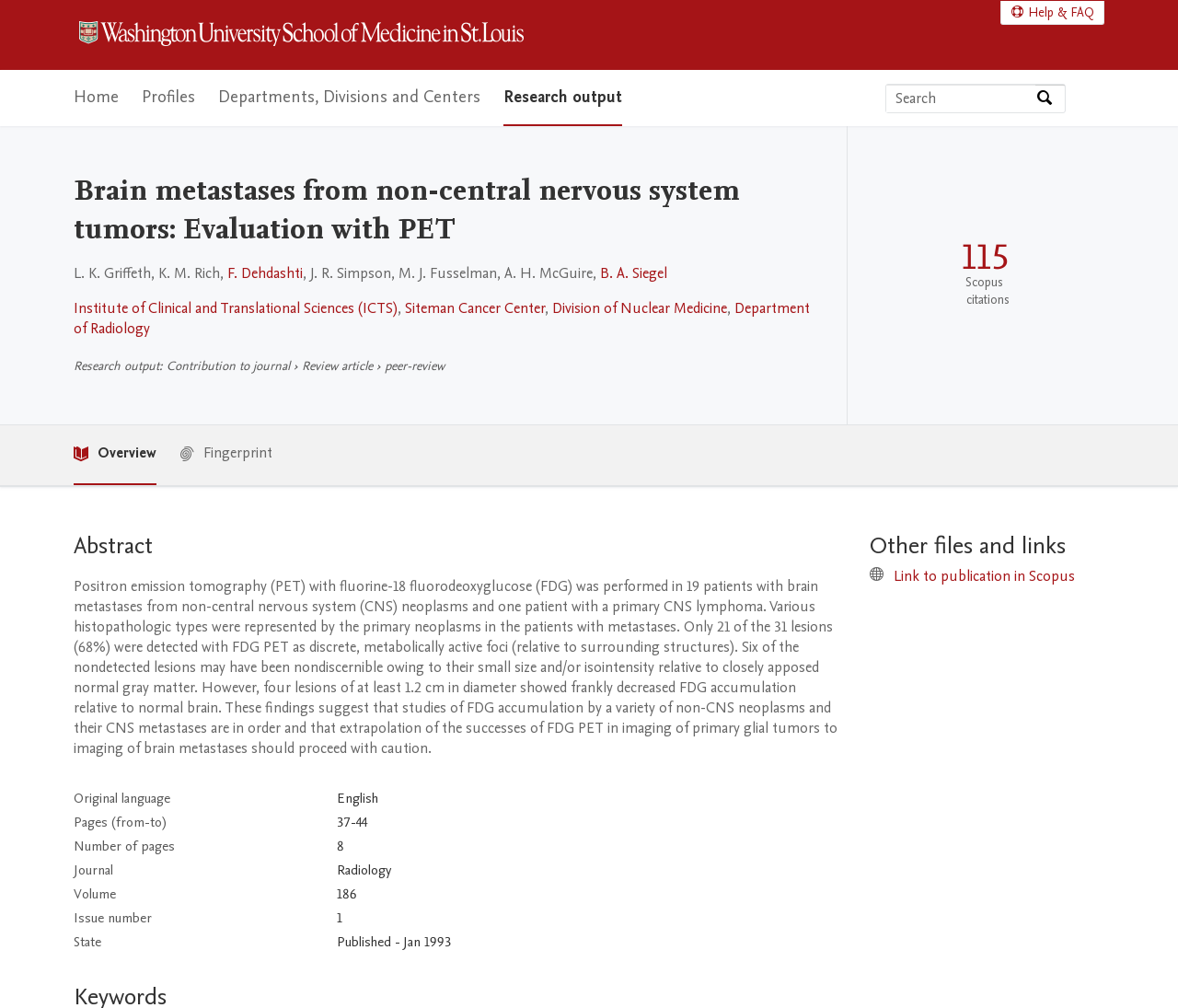Indicate the bounding box coordinates of the element that needs to be clicked to satisfy the following instruction: "Click the About link". The coordinates should be four float numbers between 0 and 1, i.e., [left, top, right, bottom].

None